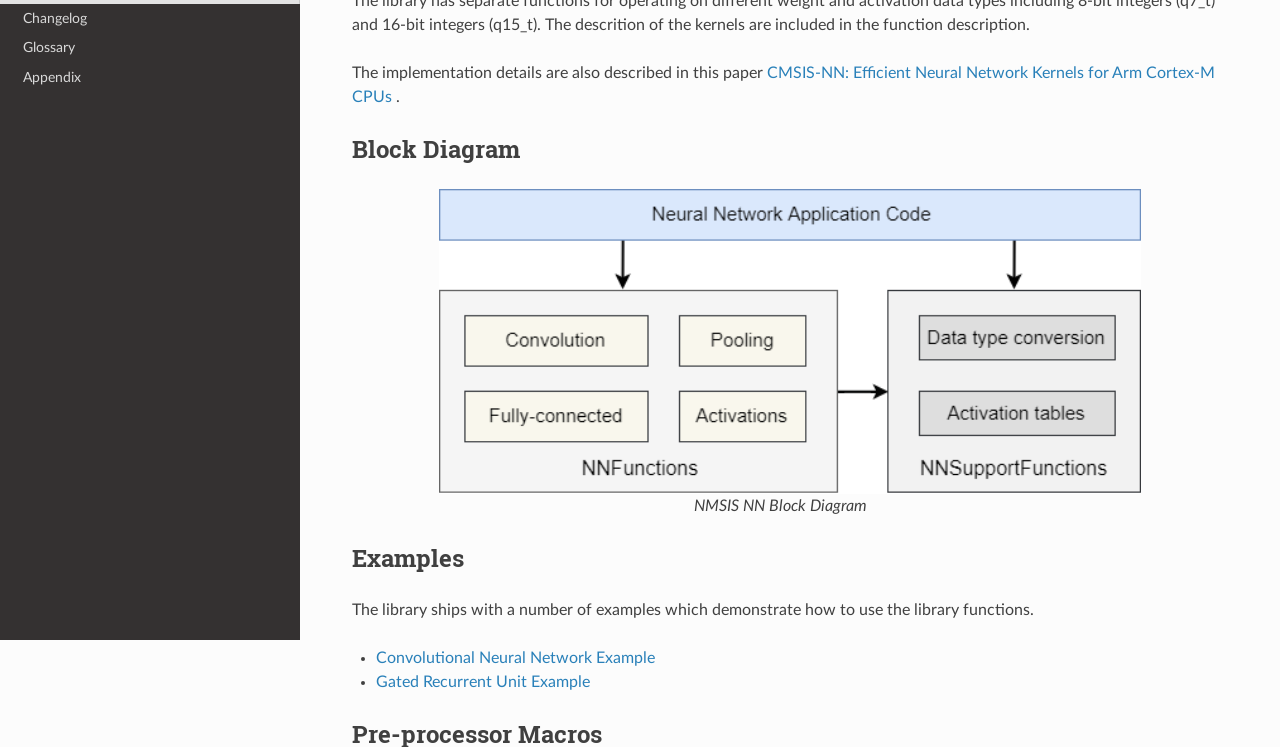Bounding box coordinates are specified in the format (top-left x, top-left y, bottom-right x, bottom-right y). All values are floating point numbers bounded between 0 and 1. Please provide the bounding box coordinate of the region this sentence describes: Gated Recurrent Unit Example

[0.294, 0.902, 0.461, 0.924]